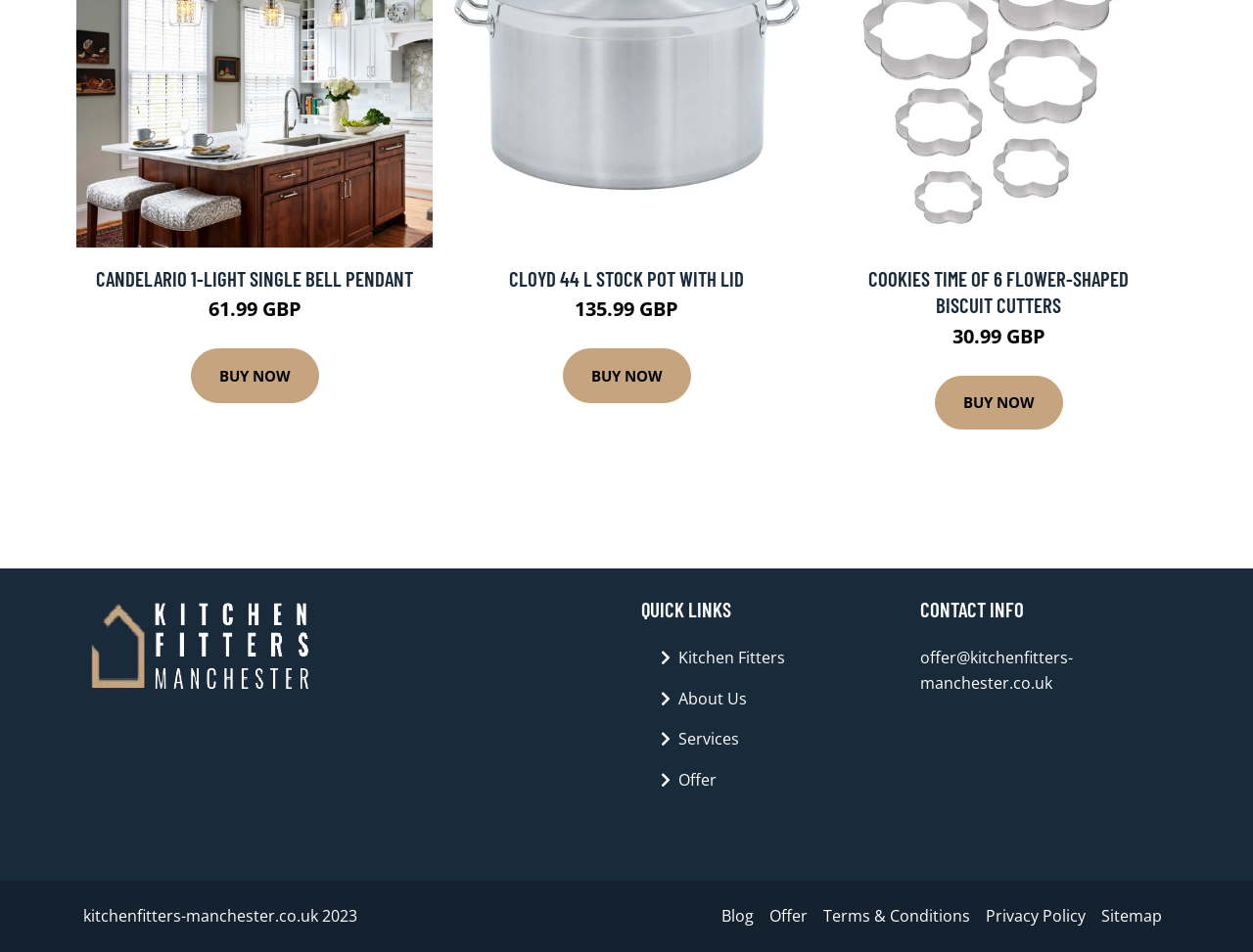What is the website's domain name?
Using the screenshot, give a one-word or short phrase answer.

kitchenfitters-manchester.co.uk